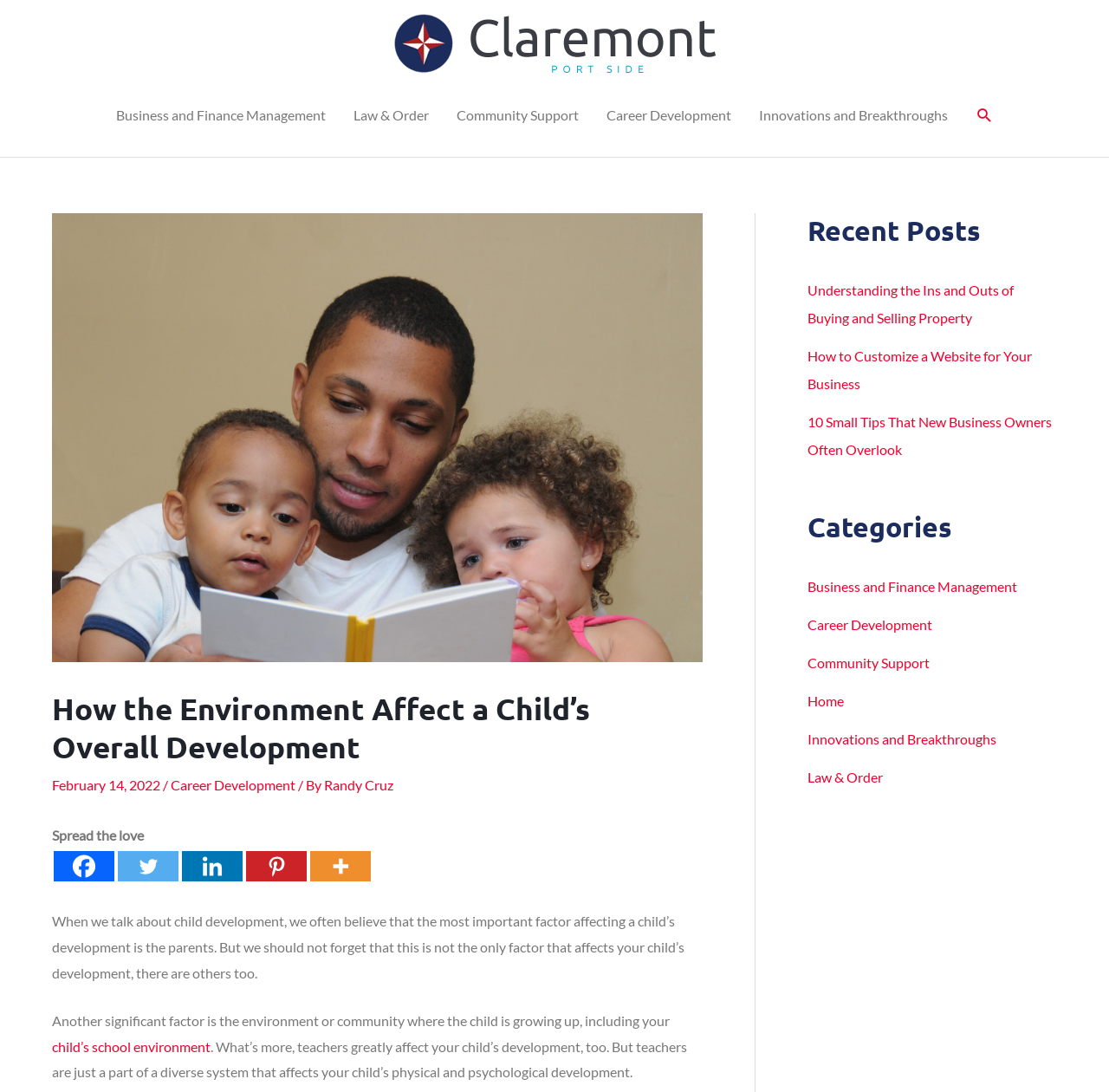Please predict the bounding box coordinates of the element's region where a click is necessary to complete the following instruction: "Click on the link to read about Career Development". The coordinates should be represented by four float numbers between 0 and 1, i.e., [left, top, right, bottom].

[0.534, 0.08, 0.671, 0.131]